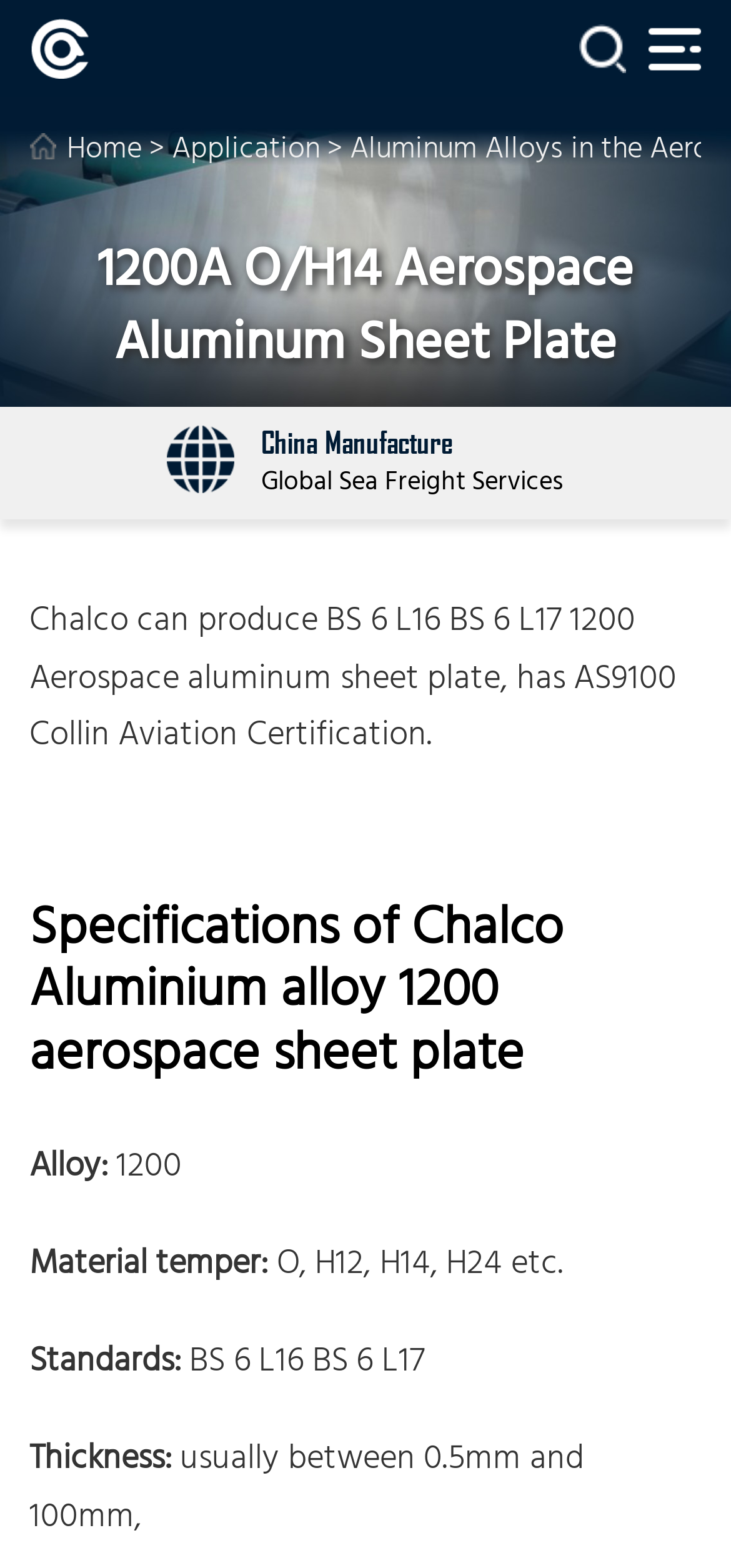Provide a single word or phrase answer to the question: 
What are the available material tempers?

O, H12, H14, H24 etc.